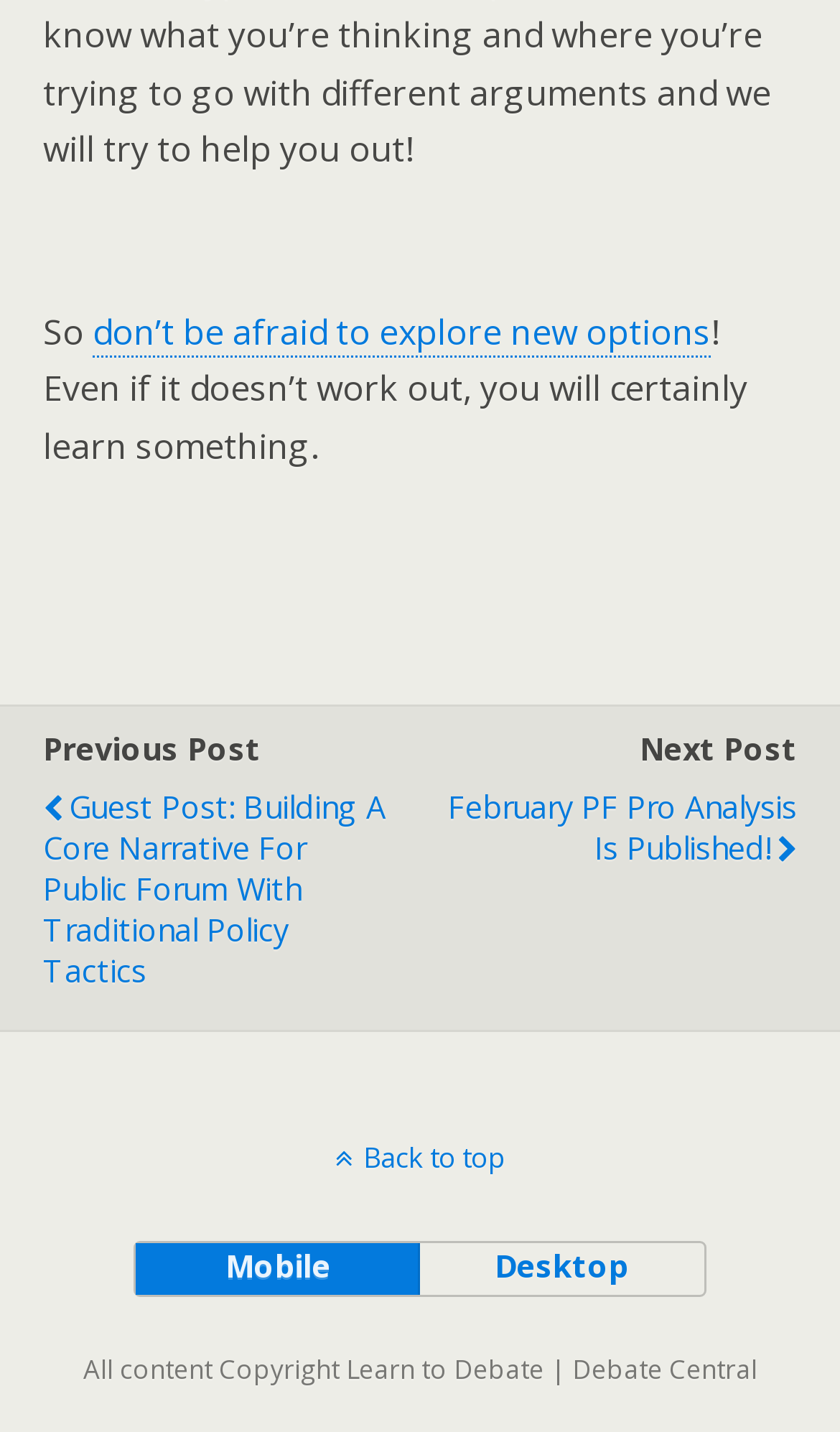Please answer the following question using a single word or phrase: 
What is the text of the first link?

don’t be afraid to explore new options